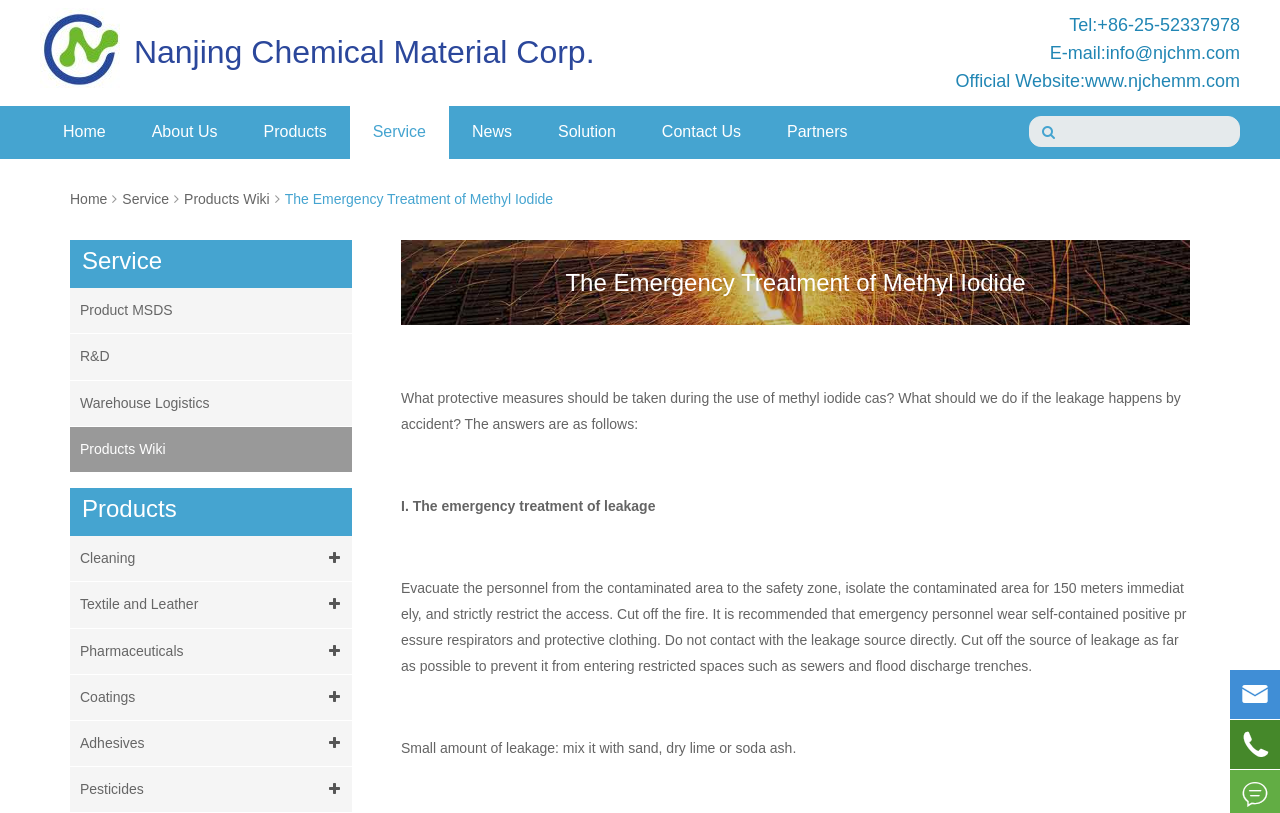Predict the bounding box of the UI element that fits this description: "Textile and Leather".

[0.055, 0.716, 0.275, 0.772]